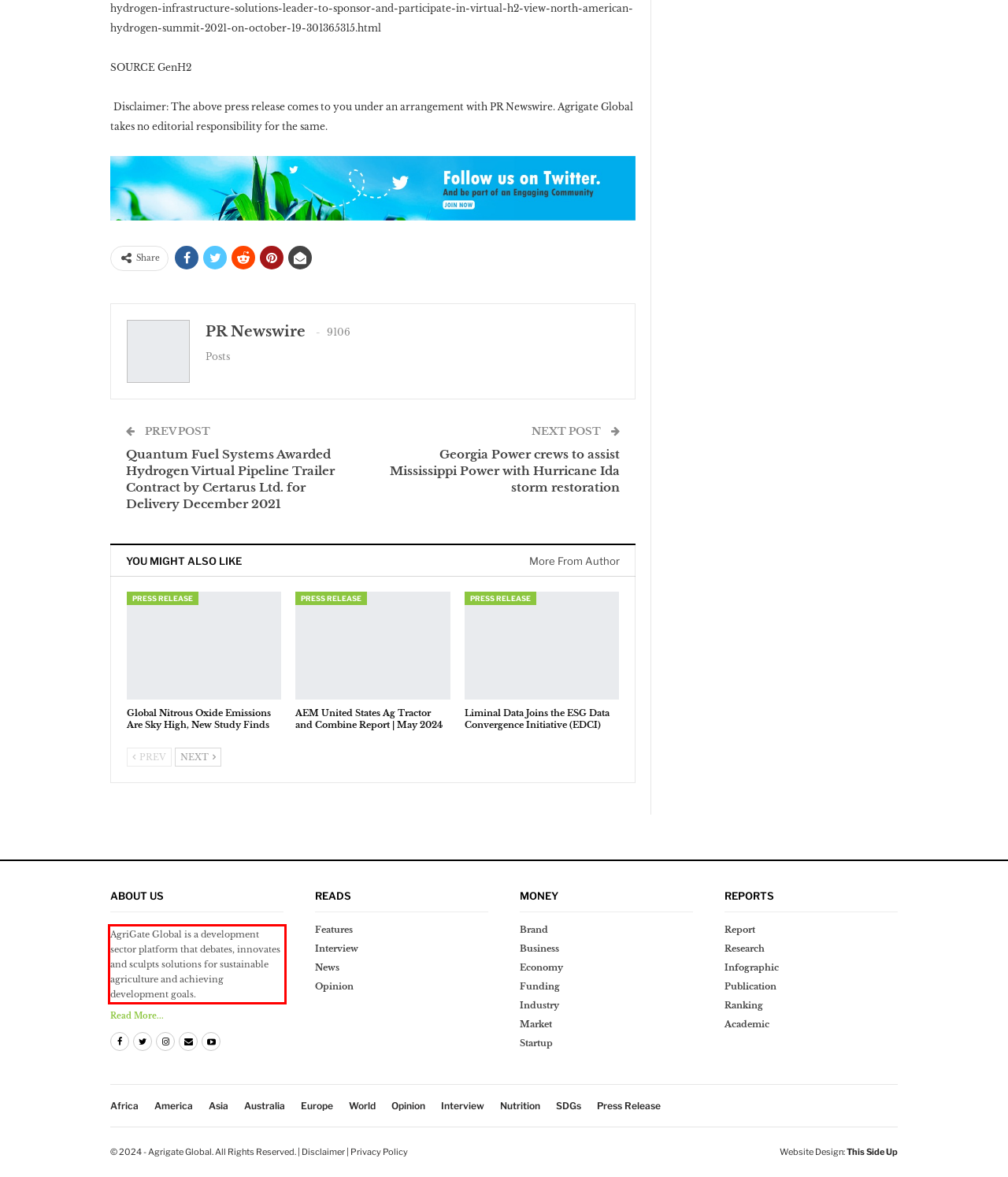You are provided with a screenshot of a webpage that includes a UI element enclosed in a red rectangle. Extract the text content inside this red rectangle.

AgriGate Global is a development sector platform that debates, innovates and sculpts solutions for sustainable agriculture and achieving development goals.